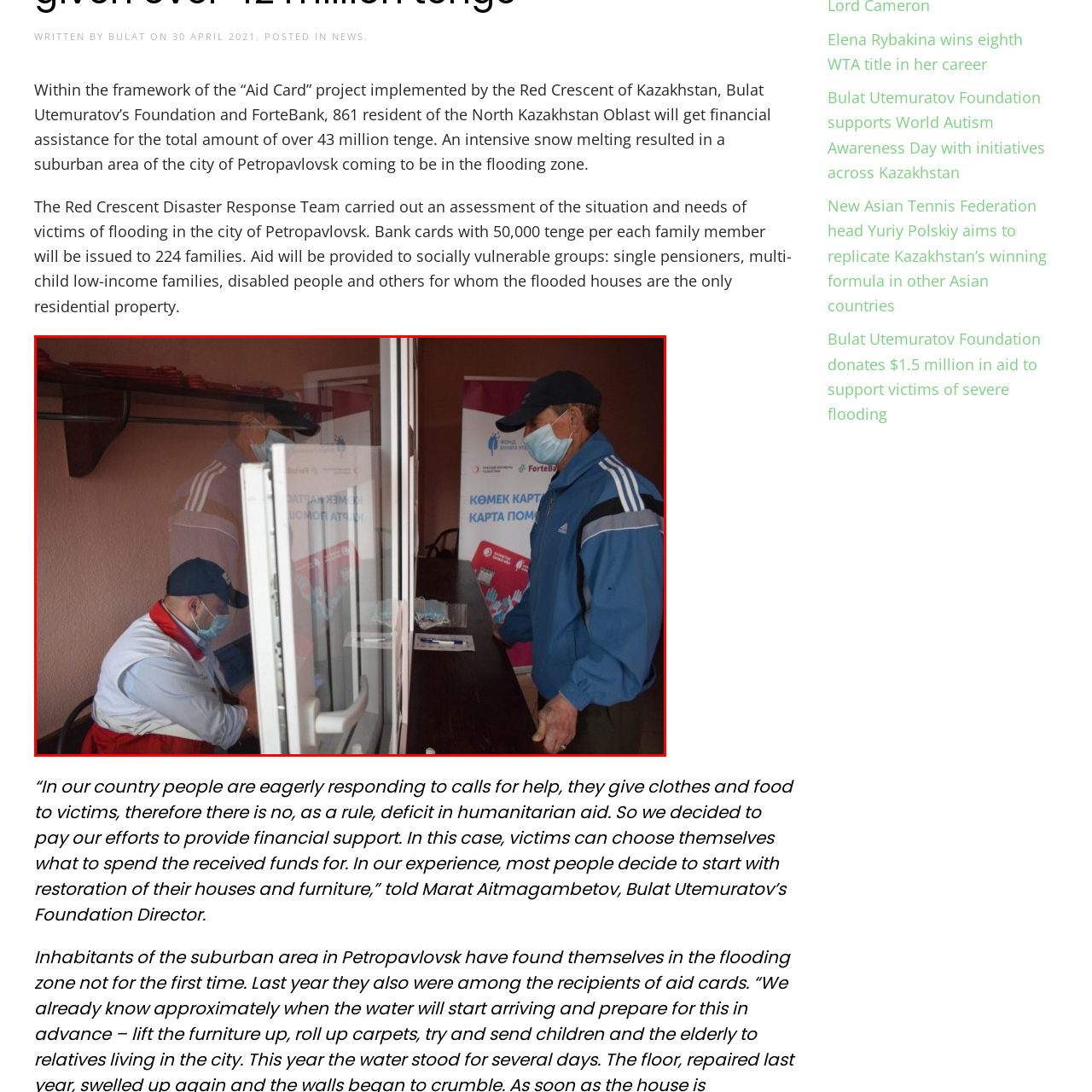What is the purpose of the transparent barrier?
Study the image framed by the red bounding box and answer the question in detail, relying on the visual clues provided.

The caption highlights the emphasis on safety during challenging times, and the transparent barrier is a measure to ensure safety, likely to prevent the spread of diseases or maintain social distancing.